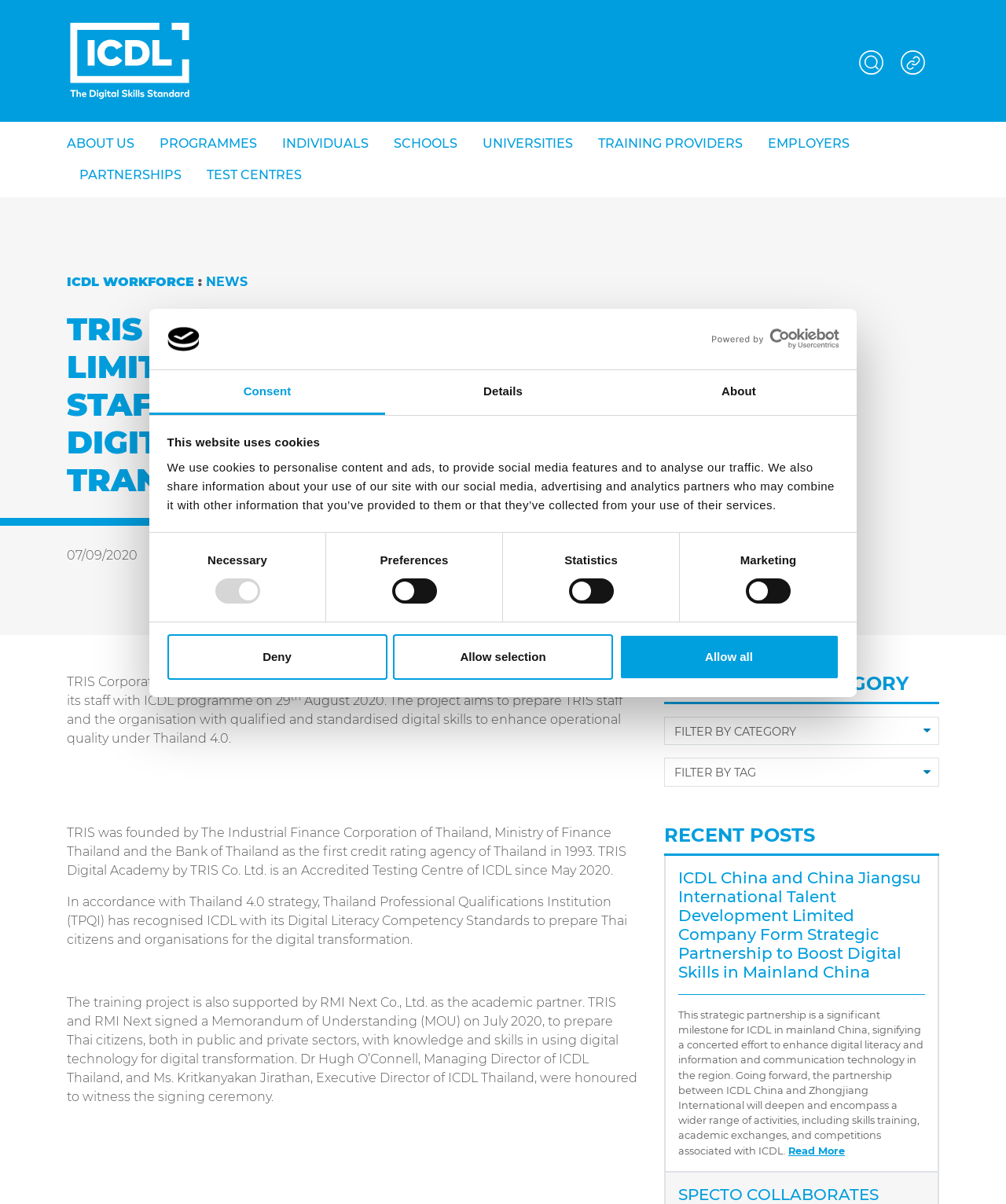Answer briefly with one word or phrase:
What is the text of the first tab?

Consent